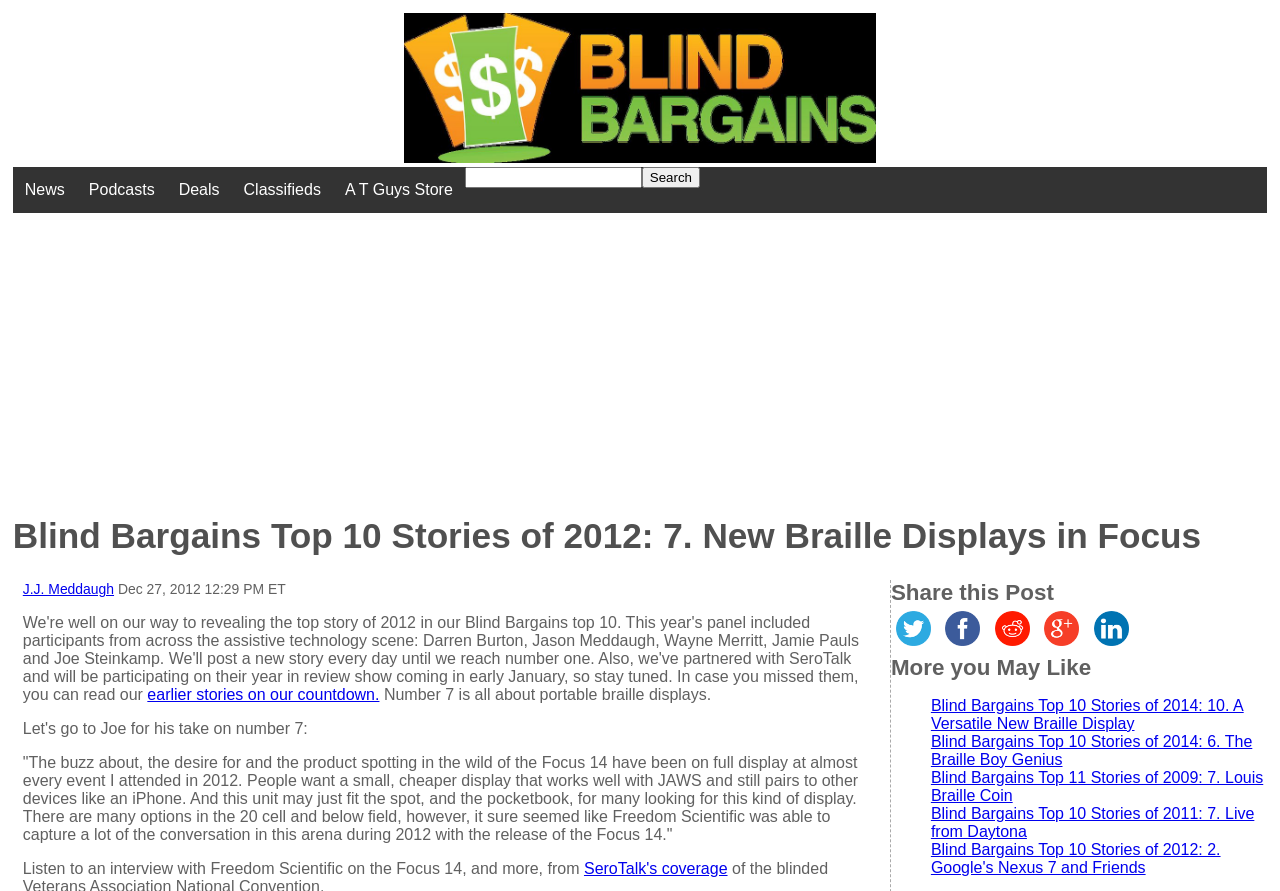What is the topic of the current story?
Please answer the question with as much detail as possible using the screenshot.

I found the answer by reading the main heading of the webpage, which says 'Blind Bargains Top 10 Stories of 2012: 7. New Braille Displays in Focus'. This indicates that the current story is about new braille displays.